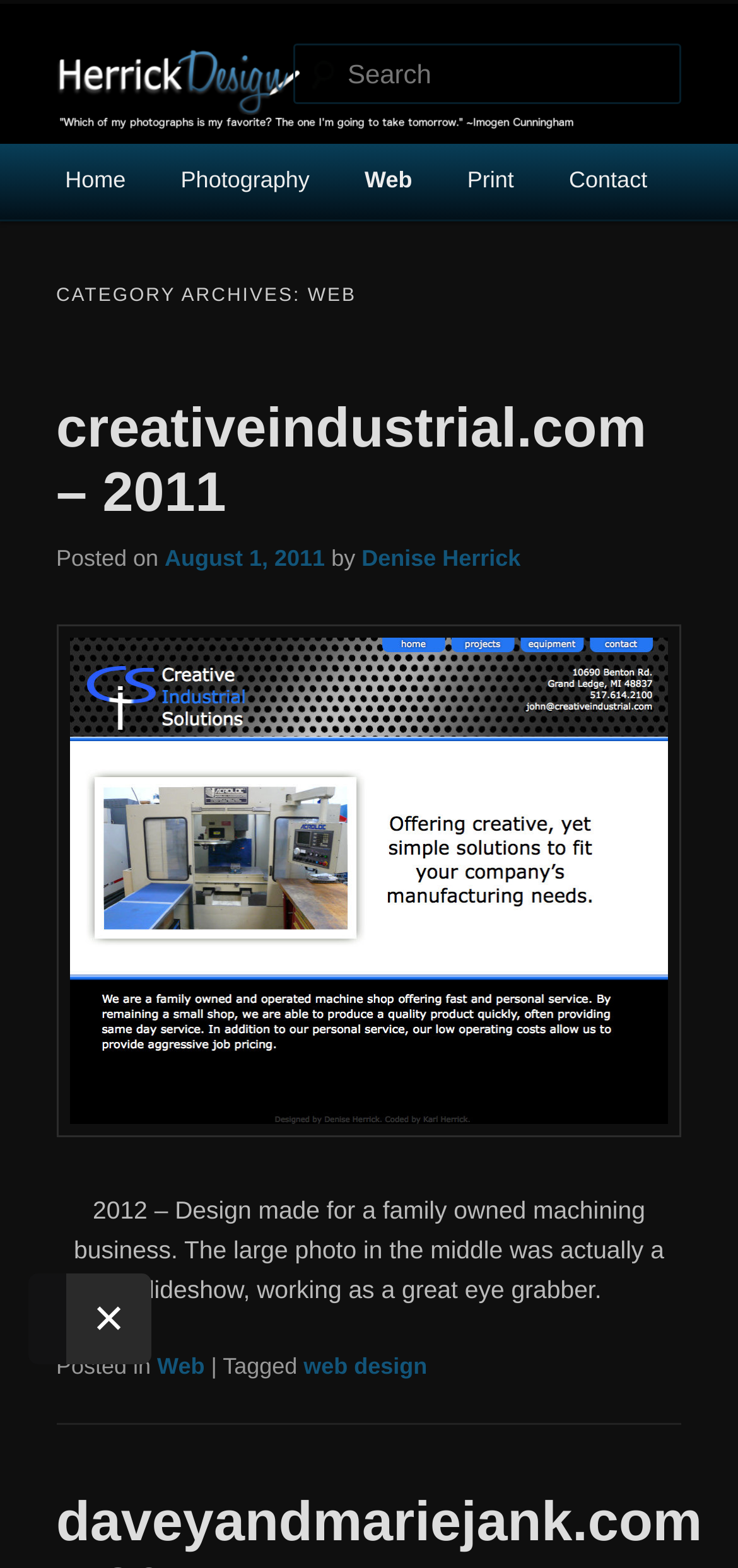Give a succinct answer to this question in a single word or phrase: 
What is the category of the post 'creativeindustrial.com – 2011'?

Web